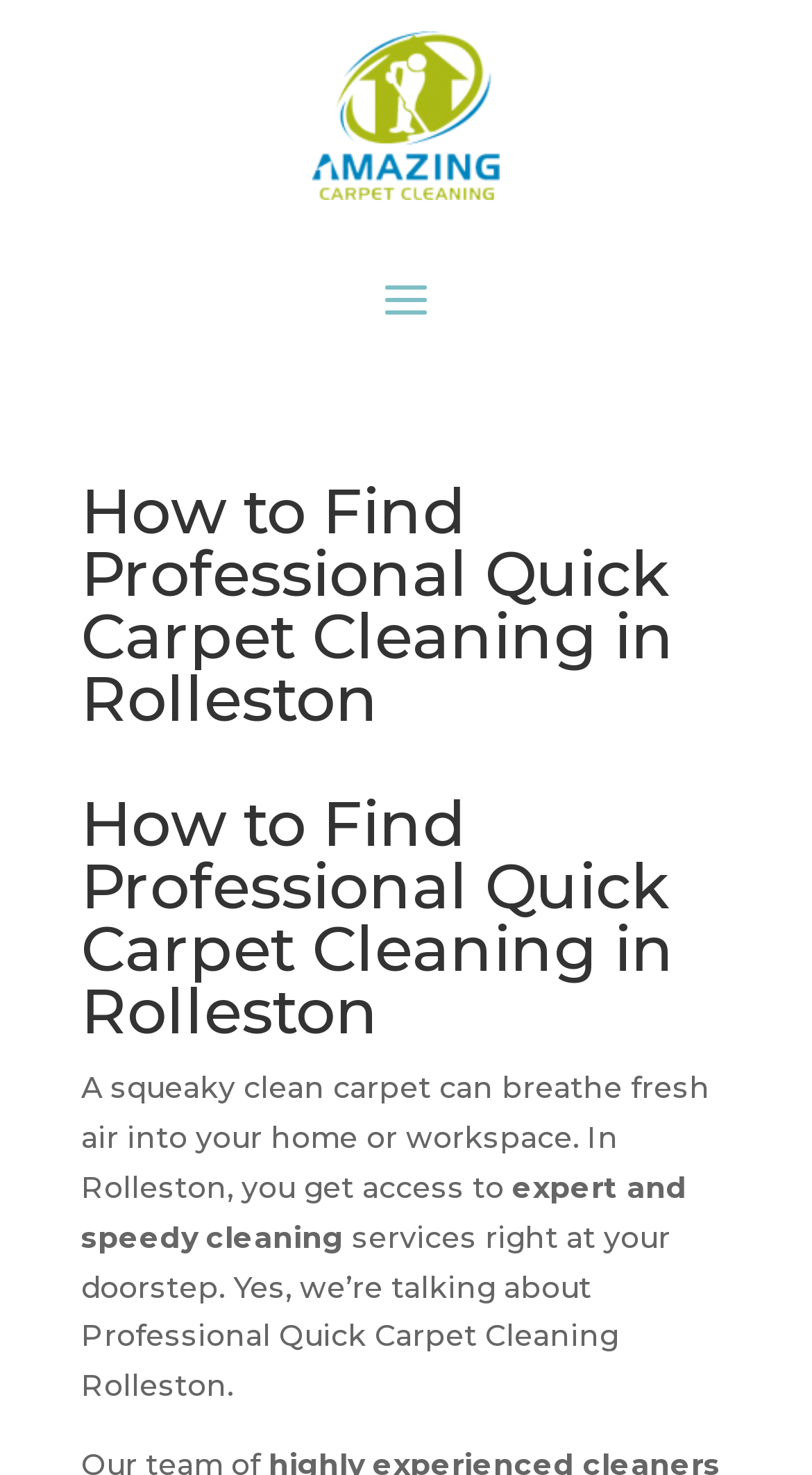Articulate a complete and detailed caption of the webpage elements.

The webpage is about finding professional quick carpet cleaning services in Rolleston. At the top left of the page, there is a logo, which is also a clickable link. Below the logo, there are two headings with the same text, "How to Find Professional Quick Carpet Cleaning in Rolleston", one above the other. The first heading is slightly larger than the second one. 

Underneath the headings, there is a paragraph of text that explains the benefits of having a clean carpet, stating that it can "breathe fresh air into your home or workspace" and that in Rolleston, one can access expert and speedy cleaning services. The text is divided into three sections, with the first section describing the benefits, the second section mentioning "expert and speedy cleaning", and the third section elaborating on the services provided, specifically Professional Quick Carpet Cleaning in Rolleston.